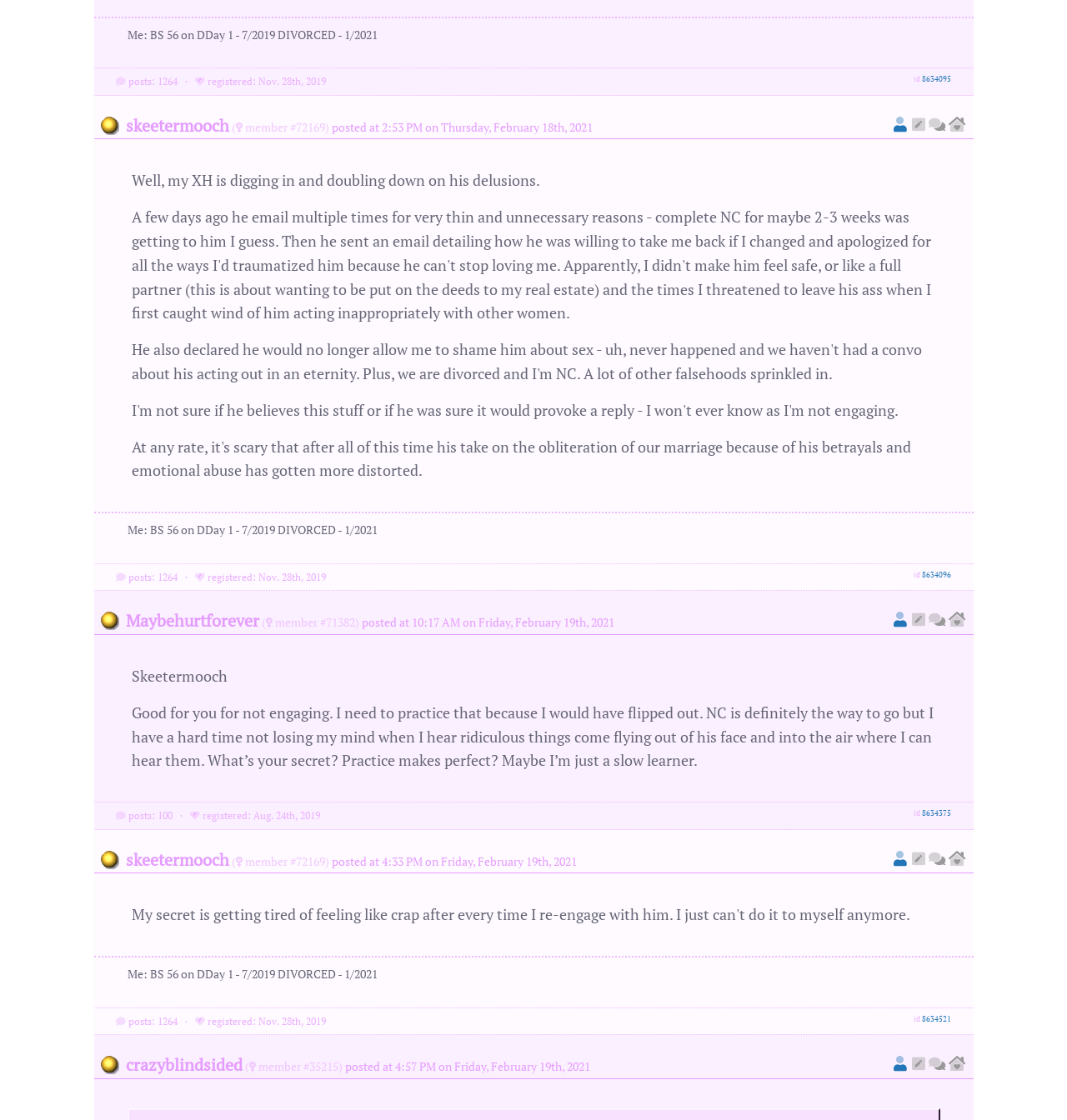How many posts does skeetermooch have?
Observe the image and answer the question with a one-word or short phrase response.

1264